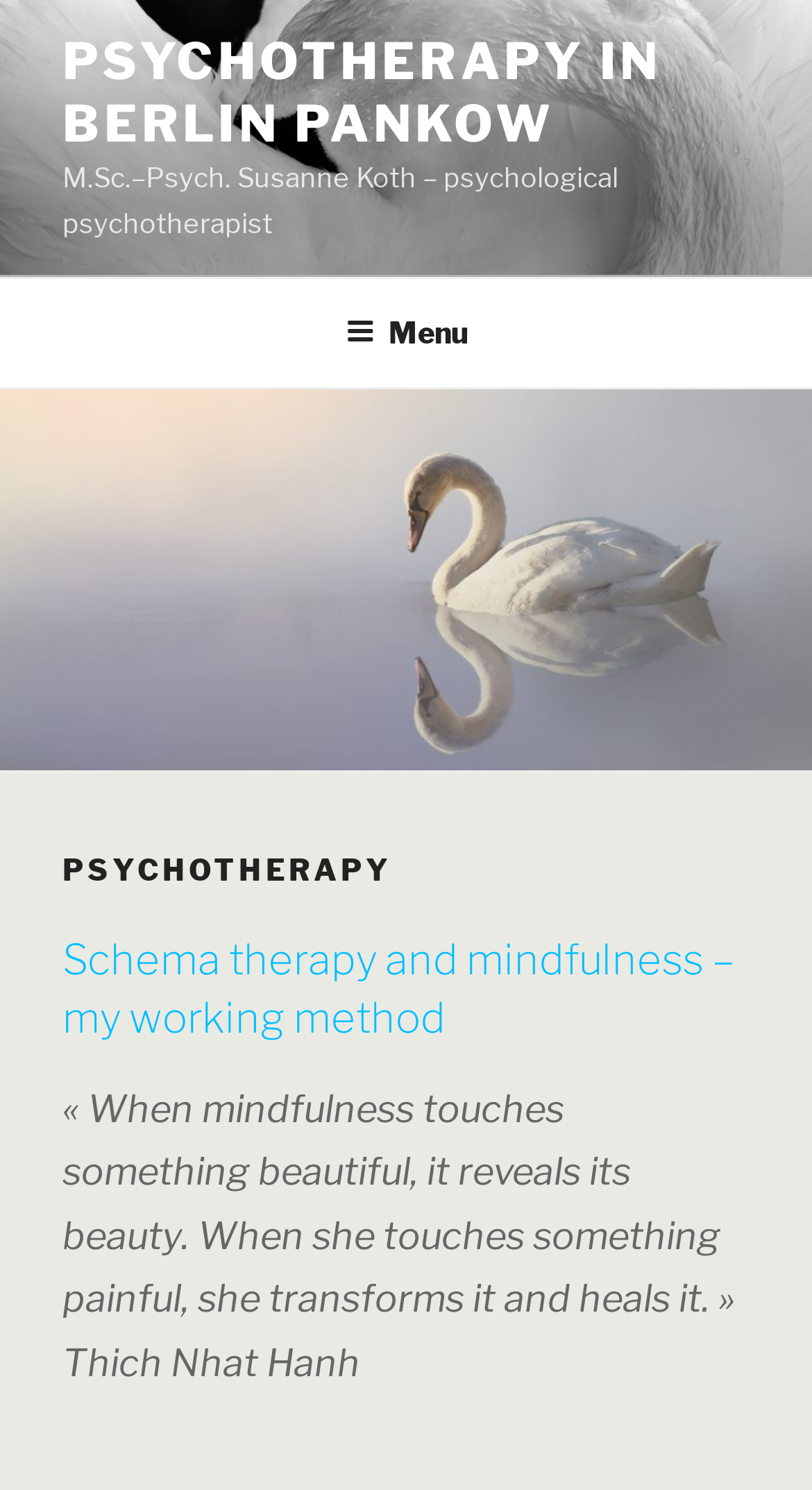What is the location of Susanne Koth's practice?
Answer the question with just one word or phrase using the image.

Berlin Pankow